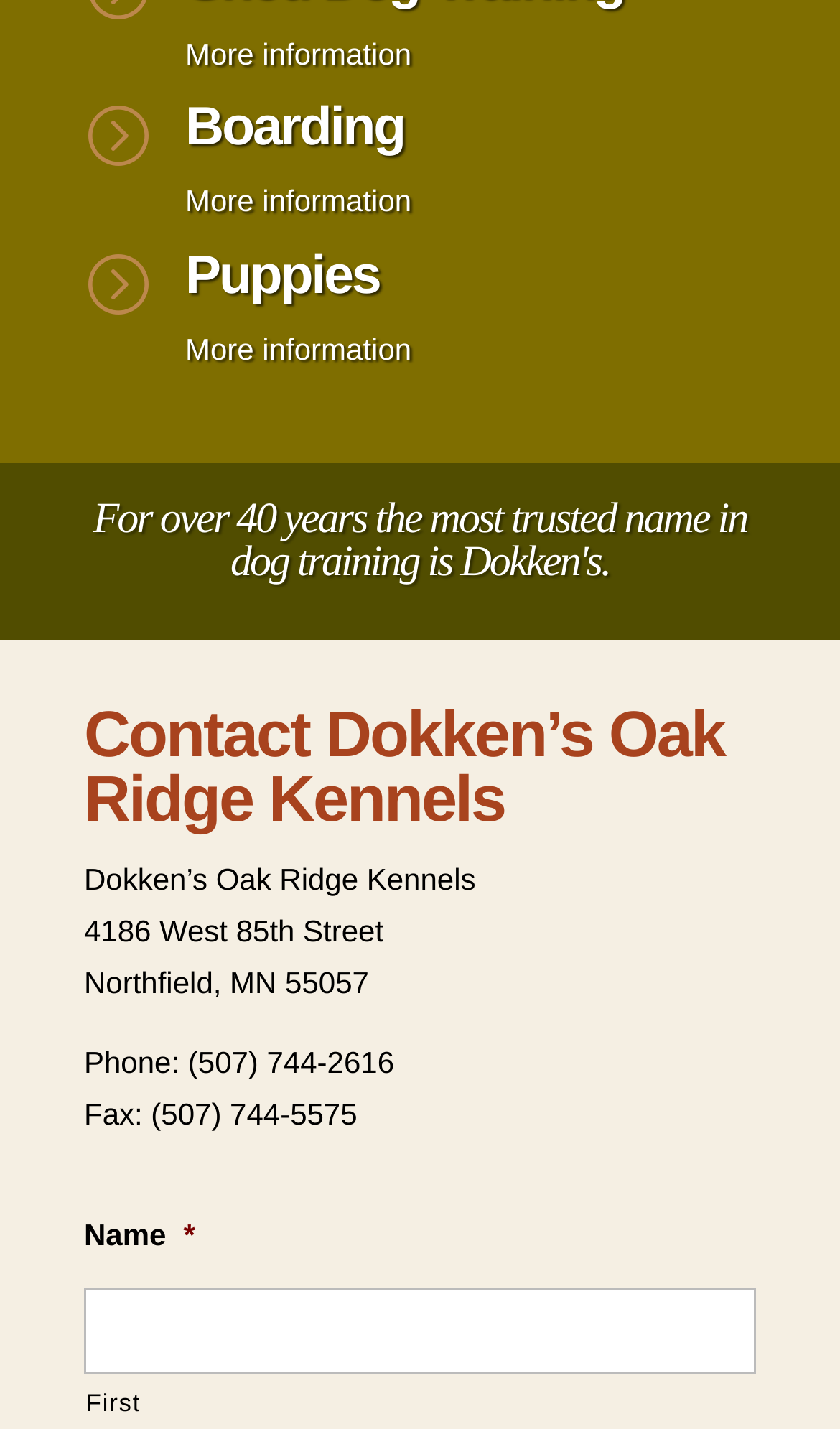Using the element description =, predict the bounding box coordinates for the UI element. Provide the coordinates in (top-left x, top-left y, bottom-right x, bottom-right y) format with values ranging from 0 to 1.

[0.1, 0.071, 0.182, 0.117]